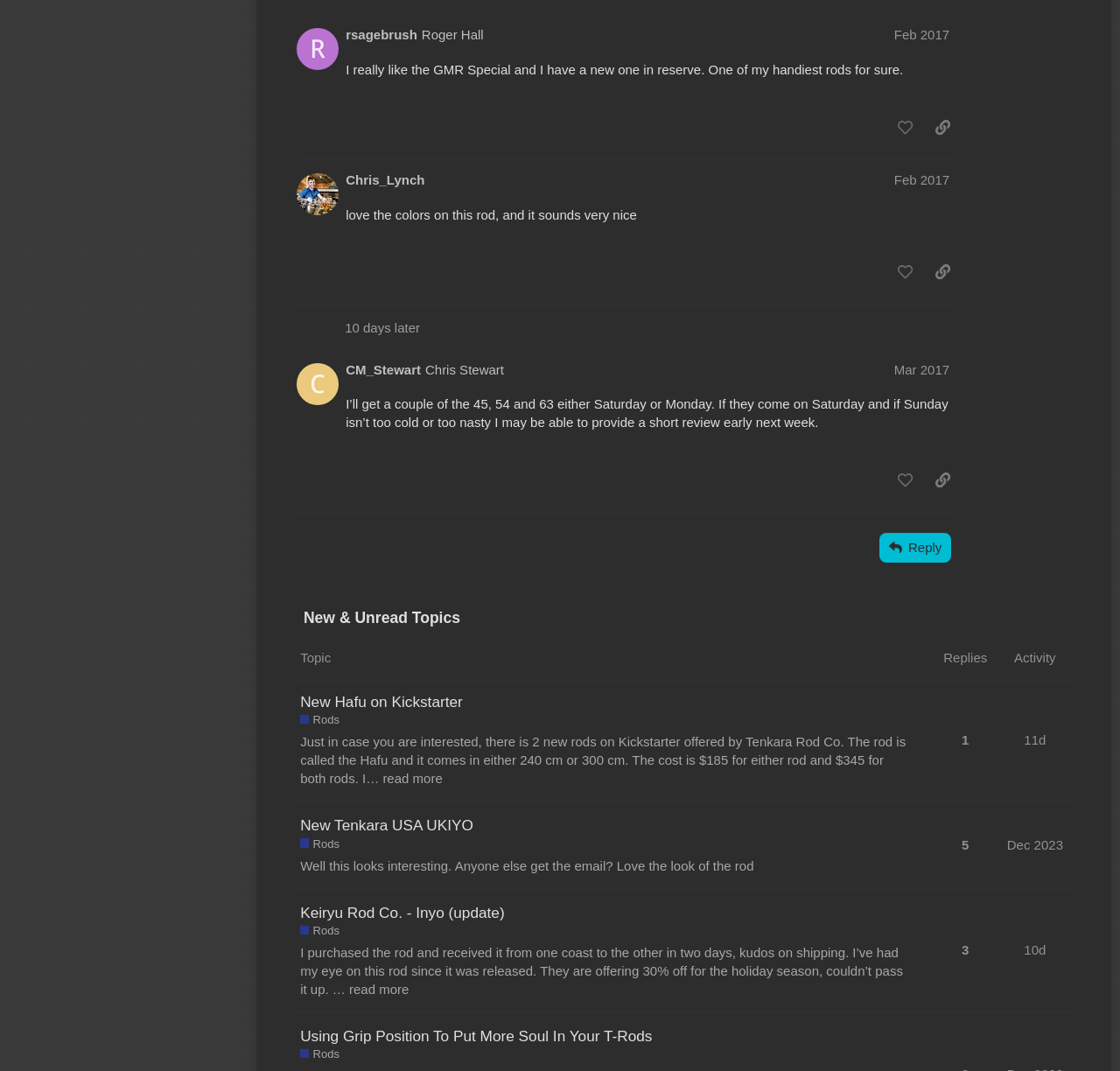Determine the bounding box coordinates of the clickable element necessary to fulfill the instruction: "View the post by @rsagebrush". Provide the coordinates as four float numbers within the 0 to 1 range, i.e., [left, top, right, bottom].

[0.265, 0.013, 0.866, 0.149]